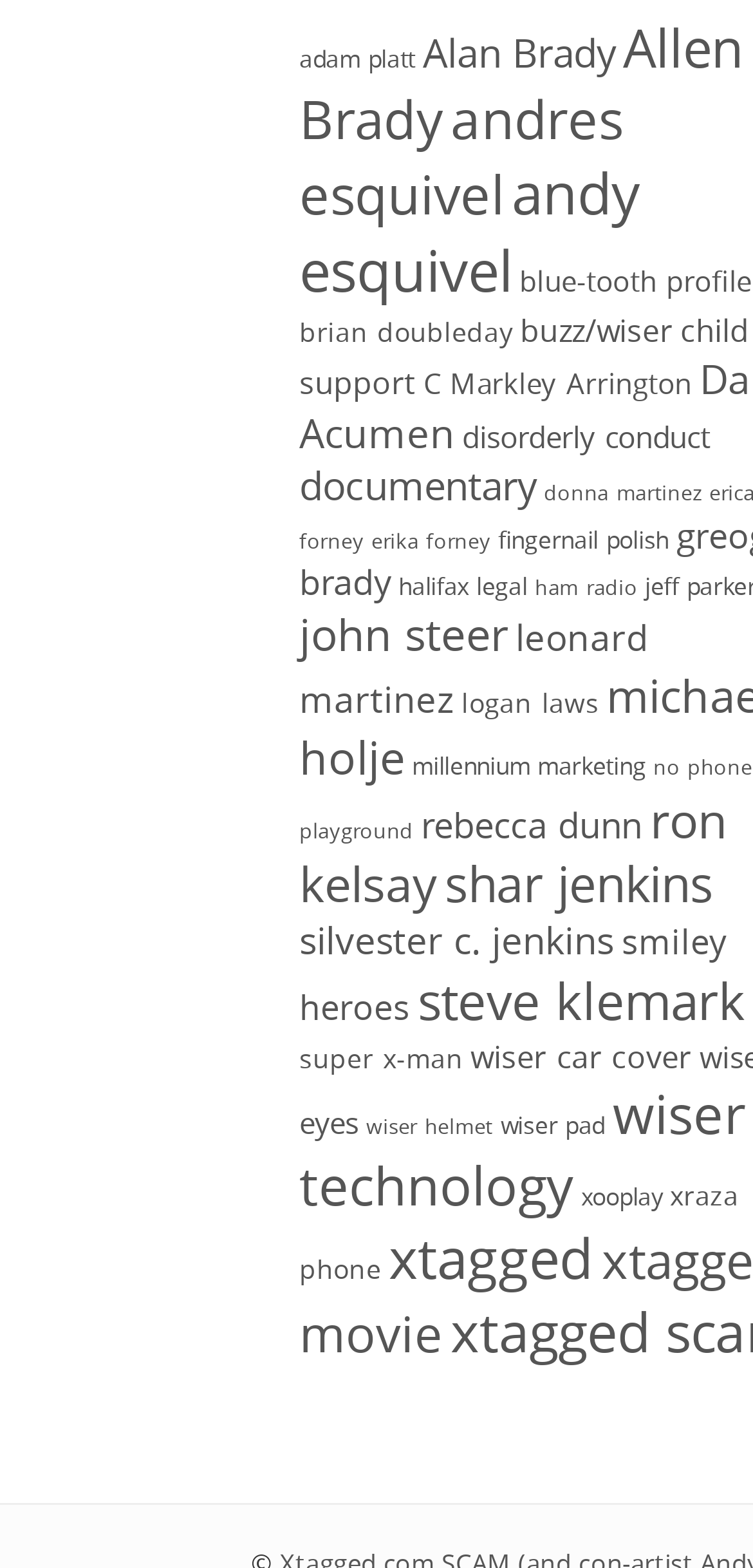Using the given description, provide the bounding box coordinates formatted as (top-left x, top-left y, bottom-right x, bottom-right y), with all values being floating point numbers between 0 and 1. Description: documentary

[0.397, 0.293, 0.713, 0.326]